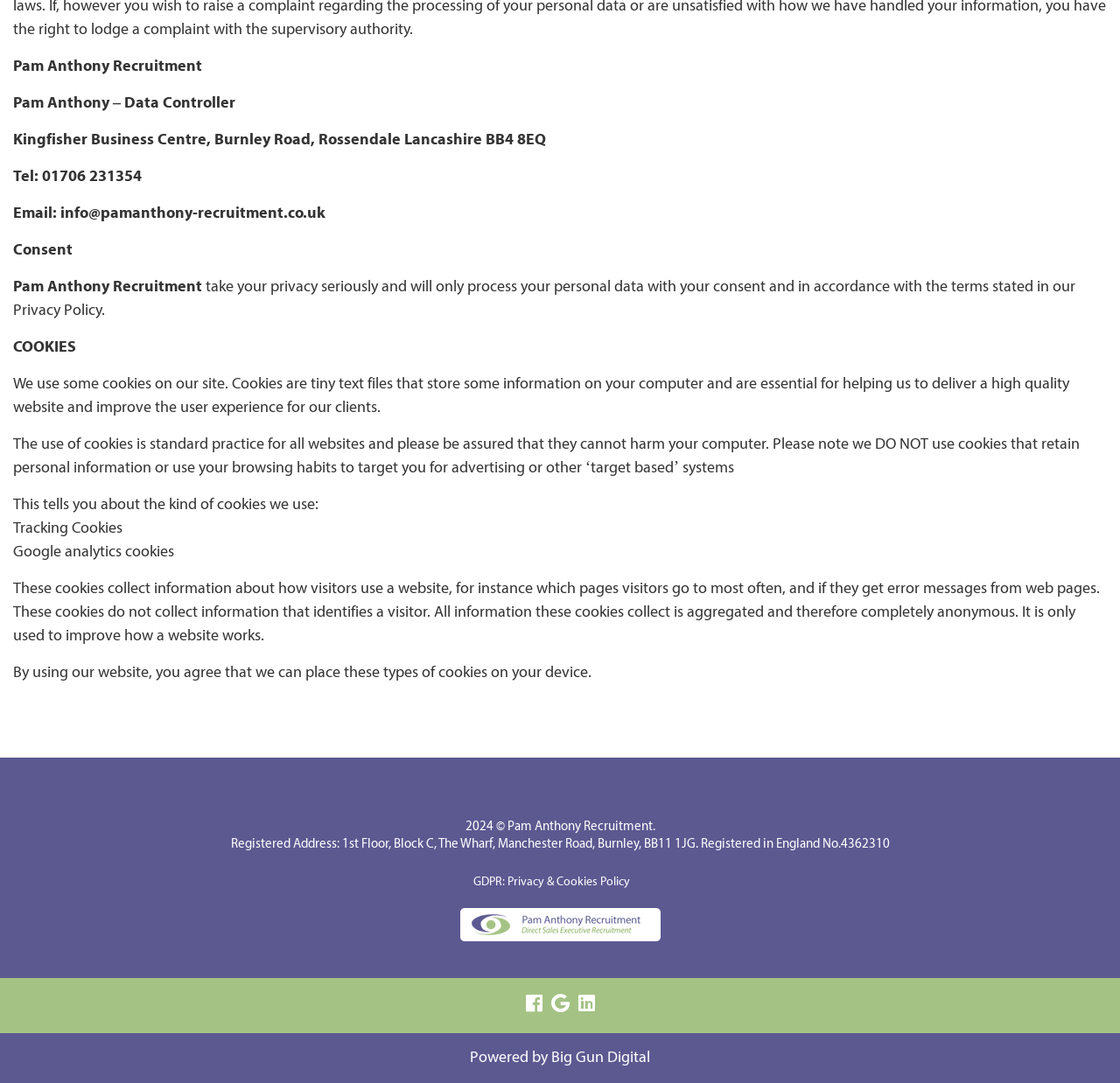What is the company name?
Look at the image and respond with a one-word or short phrase answer.

Pam Anthony Recruitment